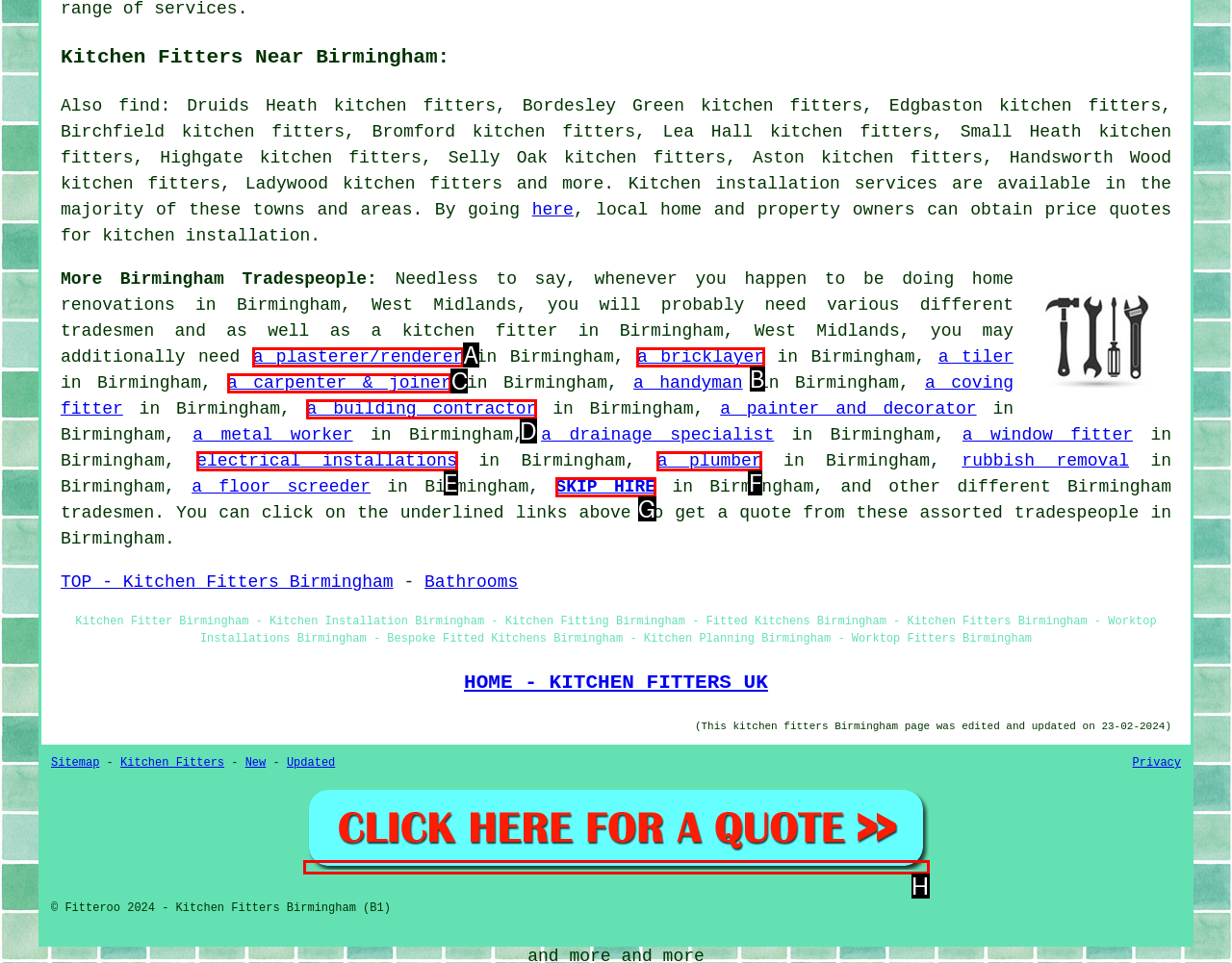Given the description: a bricklayer, identify the corresponding option. Answer with the letter of the appropriate option directly.

B